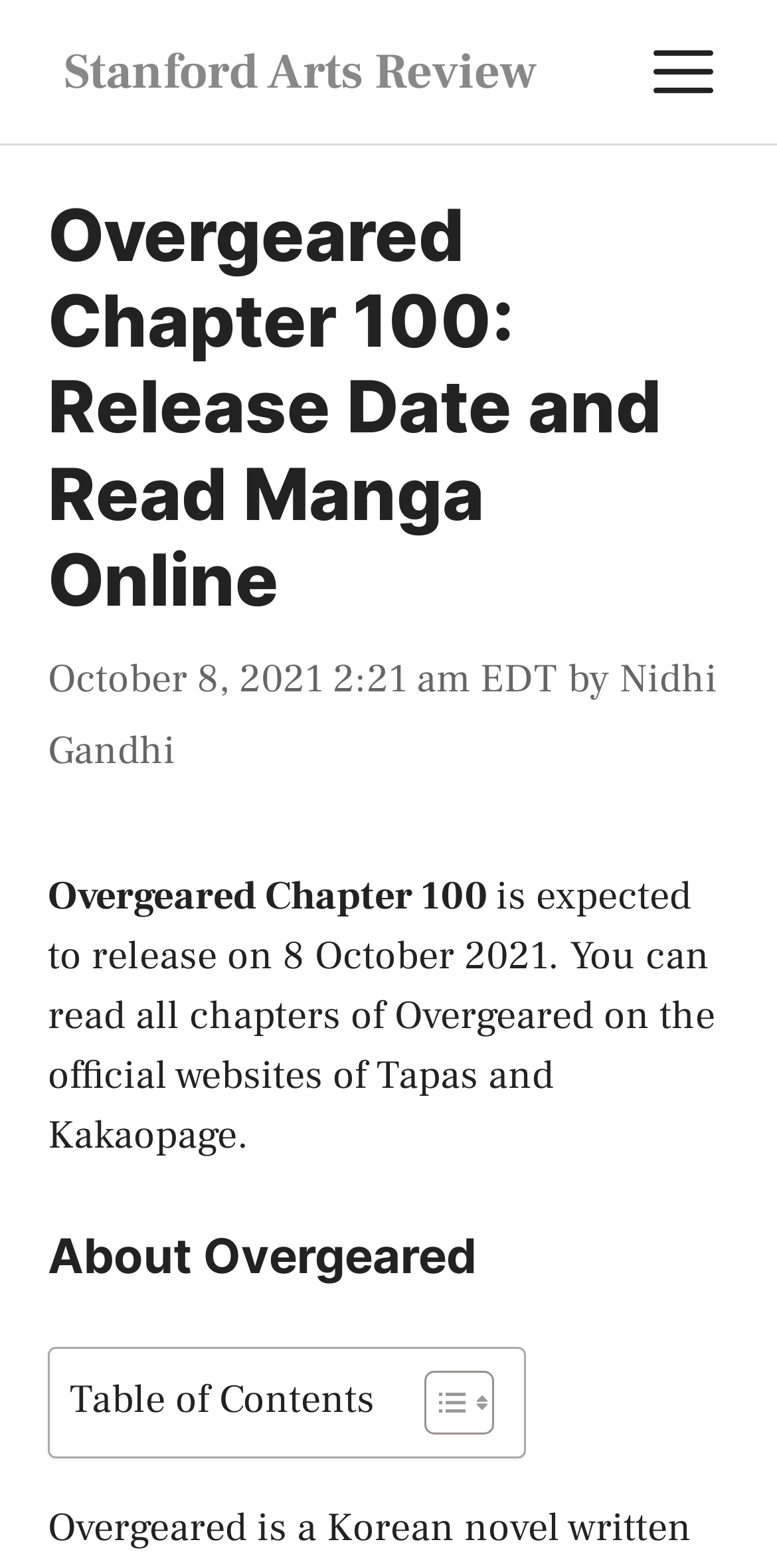Using the details from the image, please elaborate on the following question: What is the section below the release date information about?

The section below the release date information has a heading 'About Overgeared', which suggests that it provides information about Overgeared.